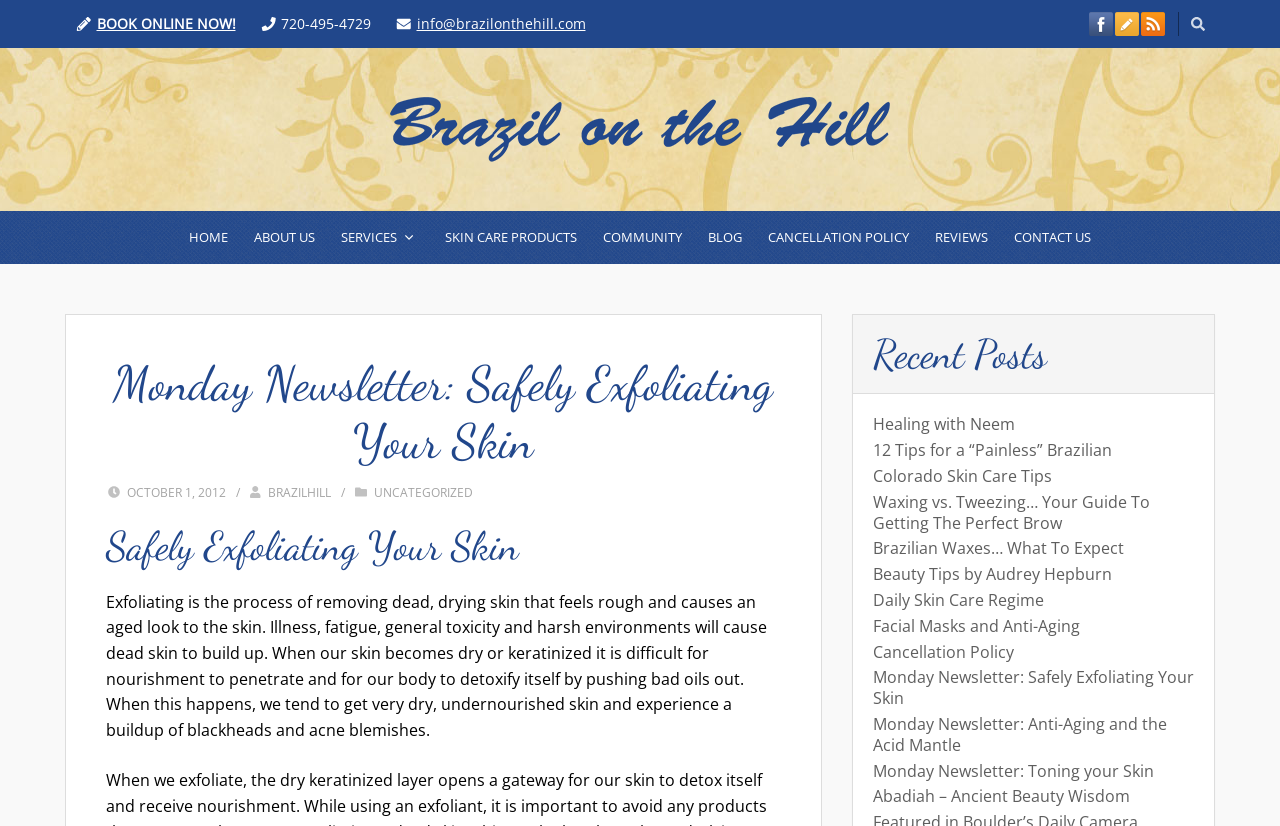Determine the bounding box coordinates for the region that must be clicked to execute the following instruction: "Read about skin care products".

[0.337, 0.256, 0.461, 0.32]